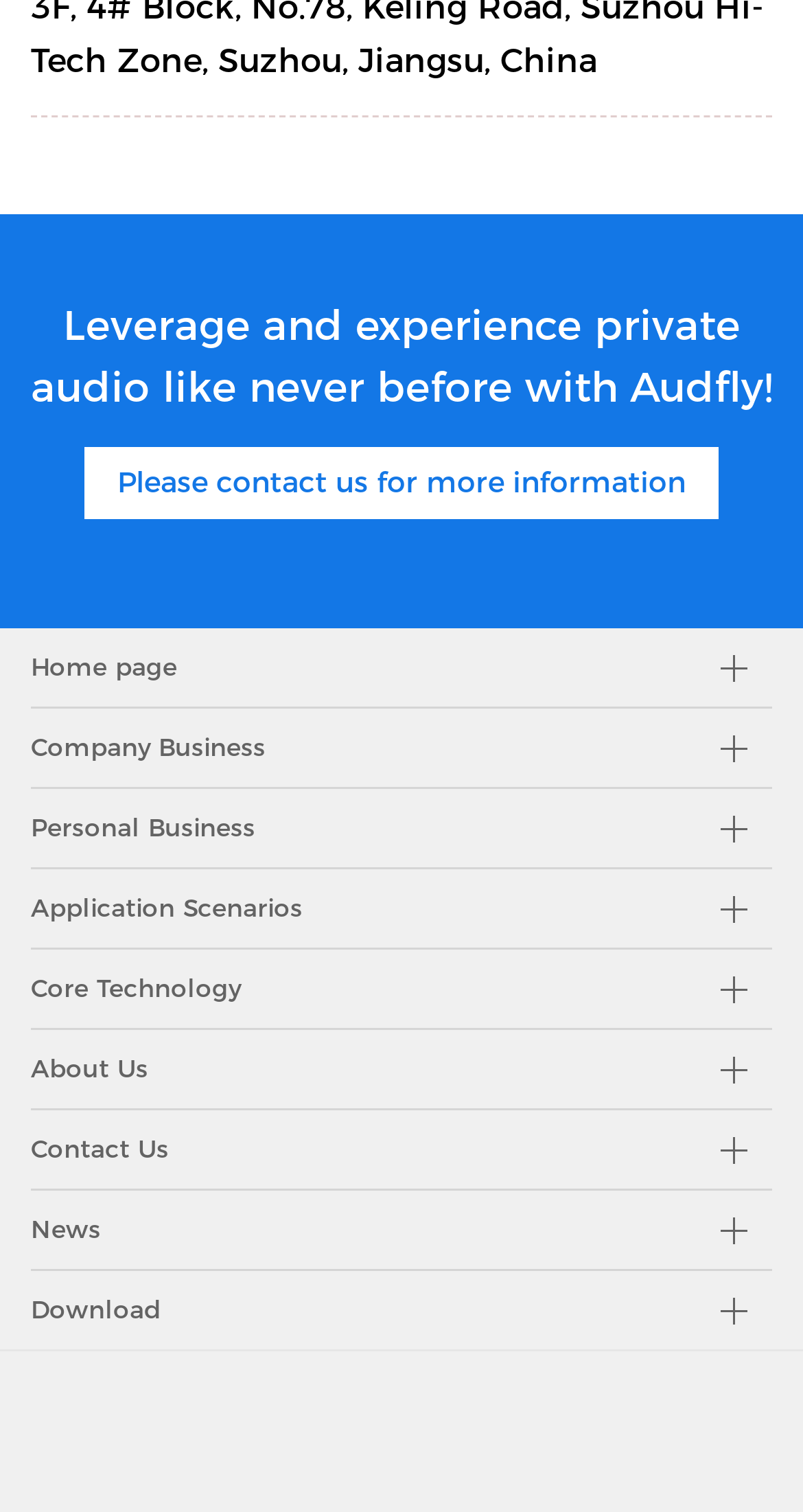Find and indicate the bounding box coordinates of the region you should select to follow the given instruction: "Explore application scenarios".

[0.038, 0.574, 0.962, 0.626]